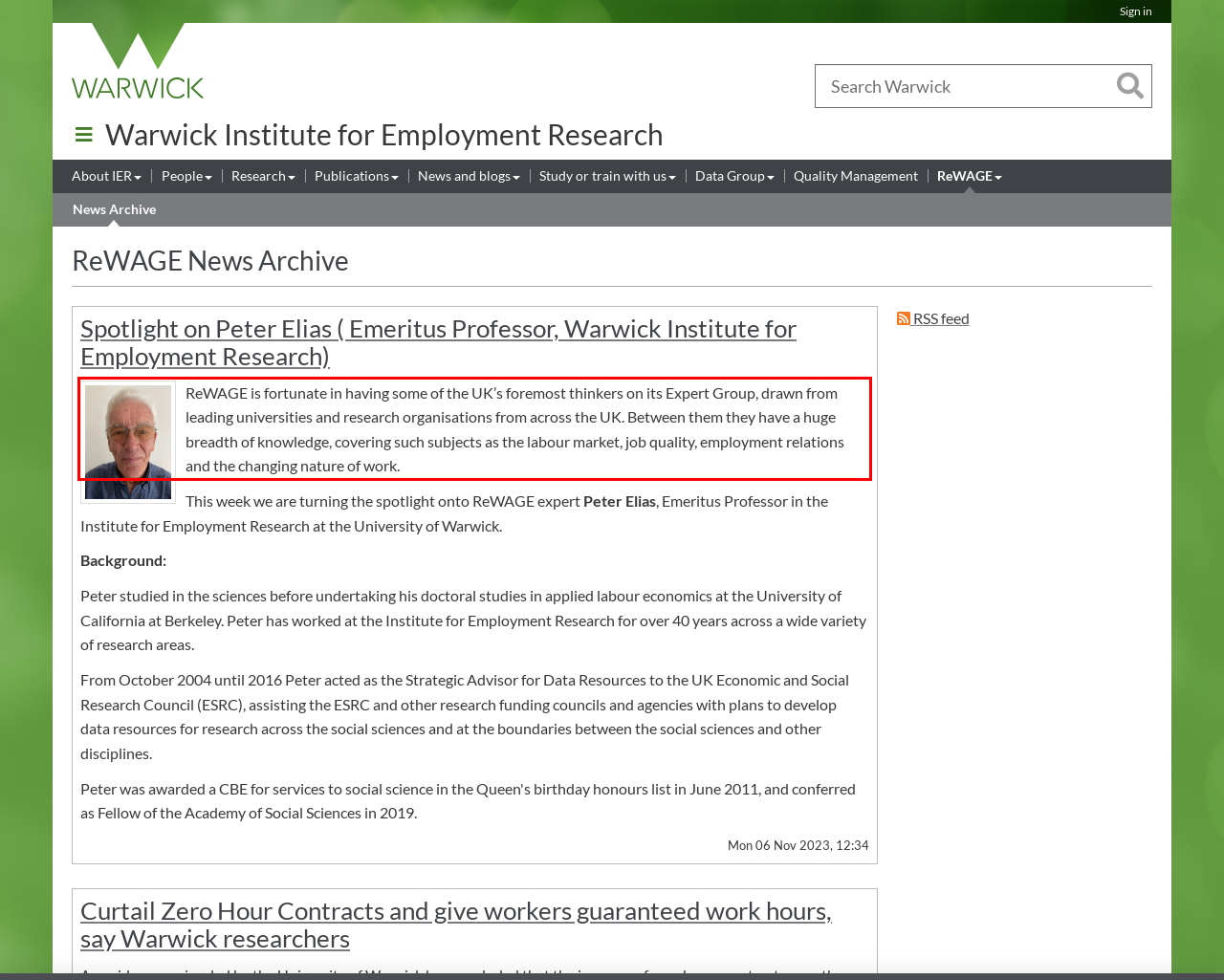You are given a screenshot with a red rectangle. Identify and extract the text within this red bounding box using OCR.

ReWAGE is fortunate in having some of the UK’s foremost thinkers on its Expert Group, drawn from leading universities and research organisations from across the UK. Between them they have a huge breadth of knowledge, covering such subjects as the labour market, job quality, employment relations and the changing nature of work.